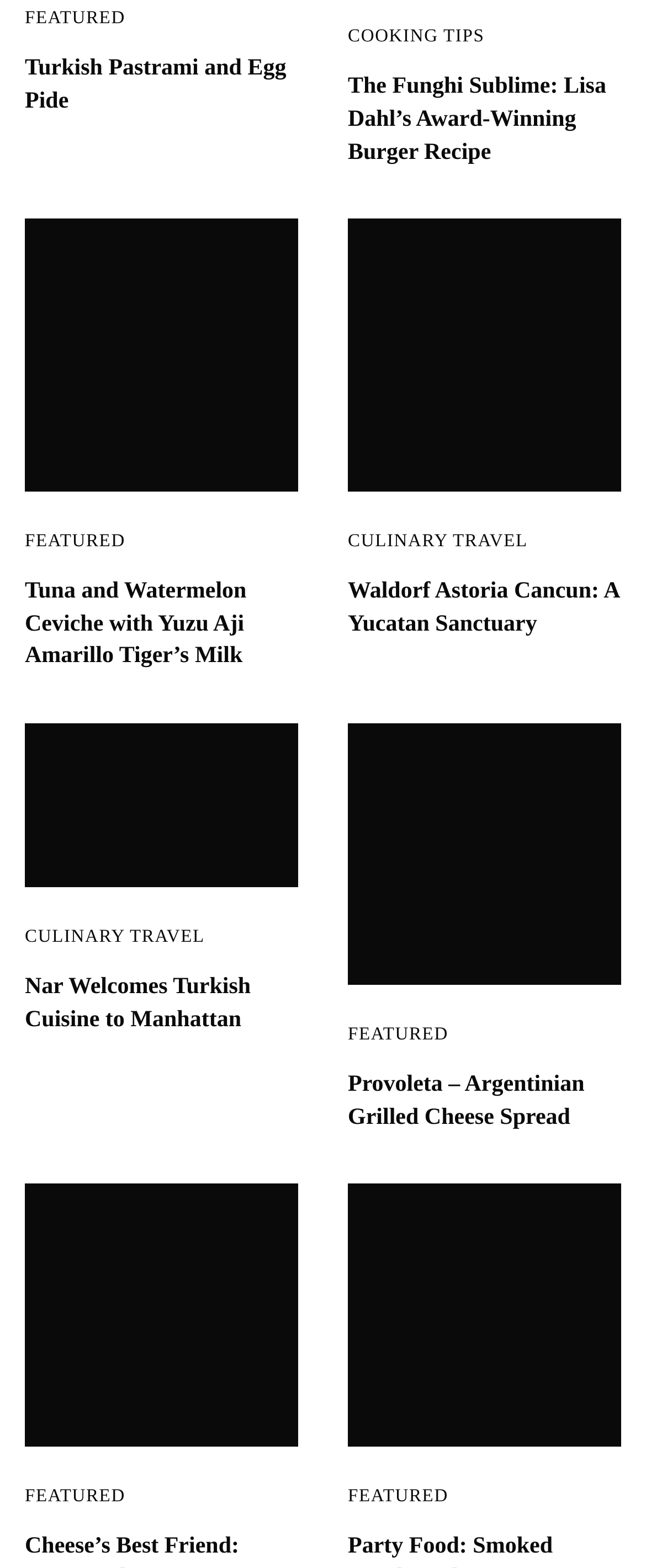Identify the bounding box coordinates of the area you need to click to perform the following instruction: "Click on the 'FEATURED' link".

[0.038, 0.006, 0.194, 0.018]